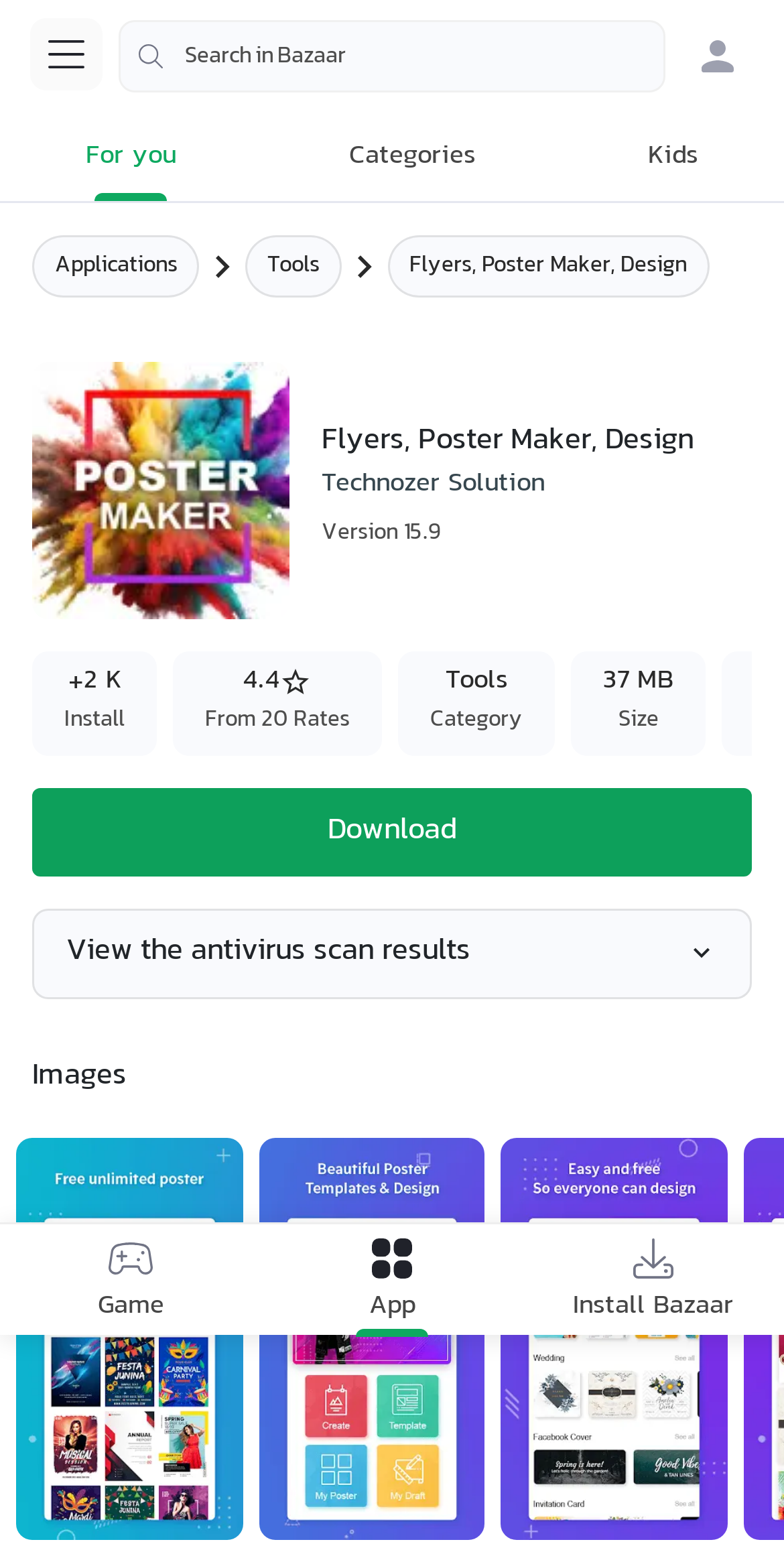Using the given description, provide the bounding box coordinates formatted as (top-left x, top-left y, bottom-right x, bottom-right y), with all values being floating point numbers between 0 and 1. Description: For you

[0.041, 0.088, 0.294, 0.115]